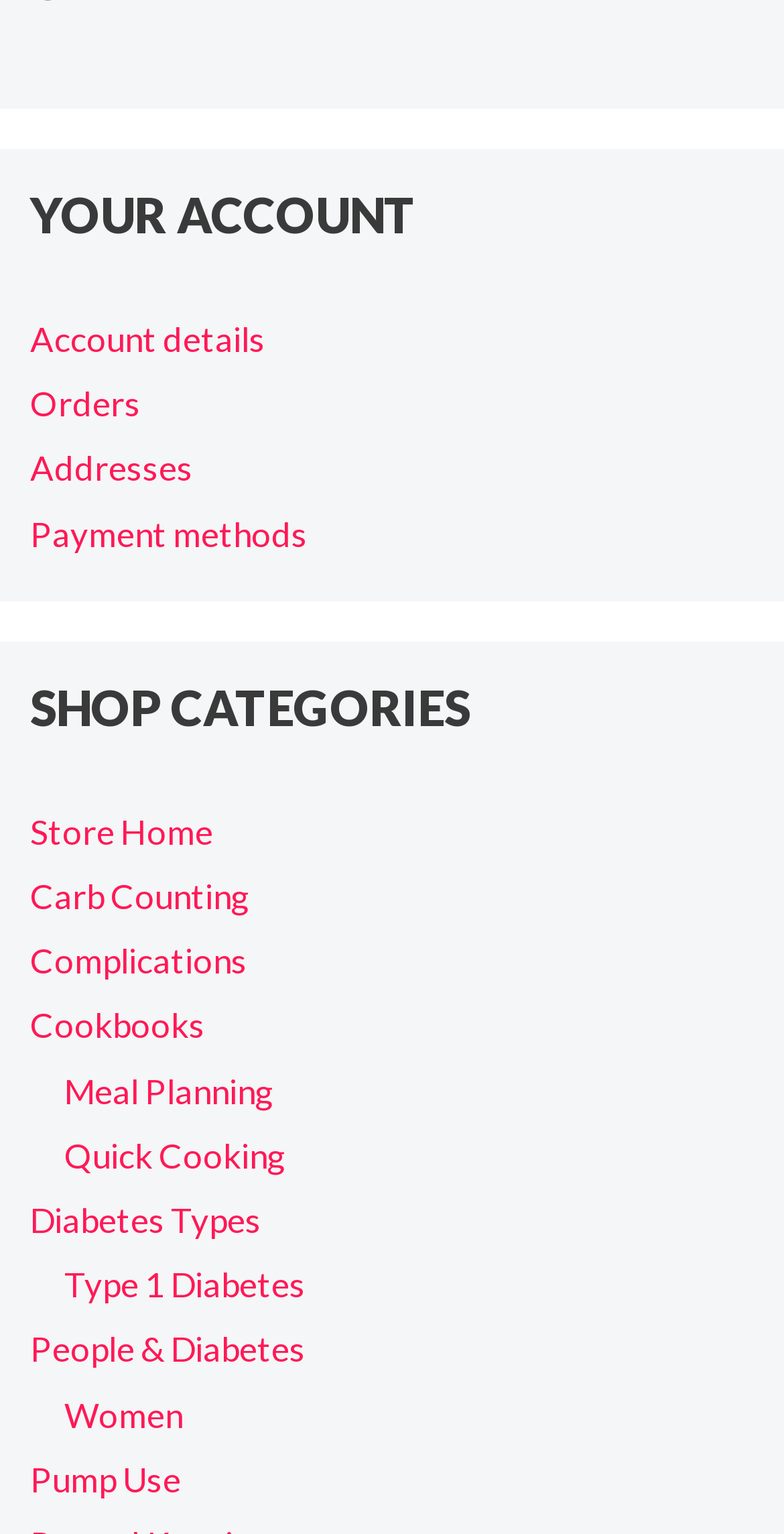Please indicate the bounding box coordinates for the clickable area to complete the following task: "check orders". The coordinates should be specified as four float numbers between 0 and 1, i.e., [left, top, right, bottom].

[0.038, 0.25, 0.179, 0.277]